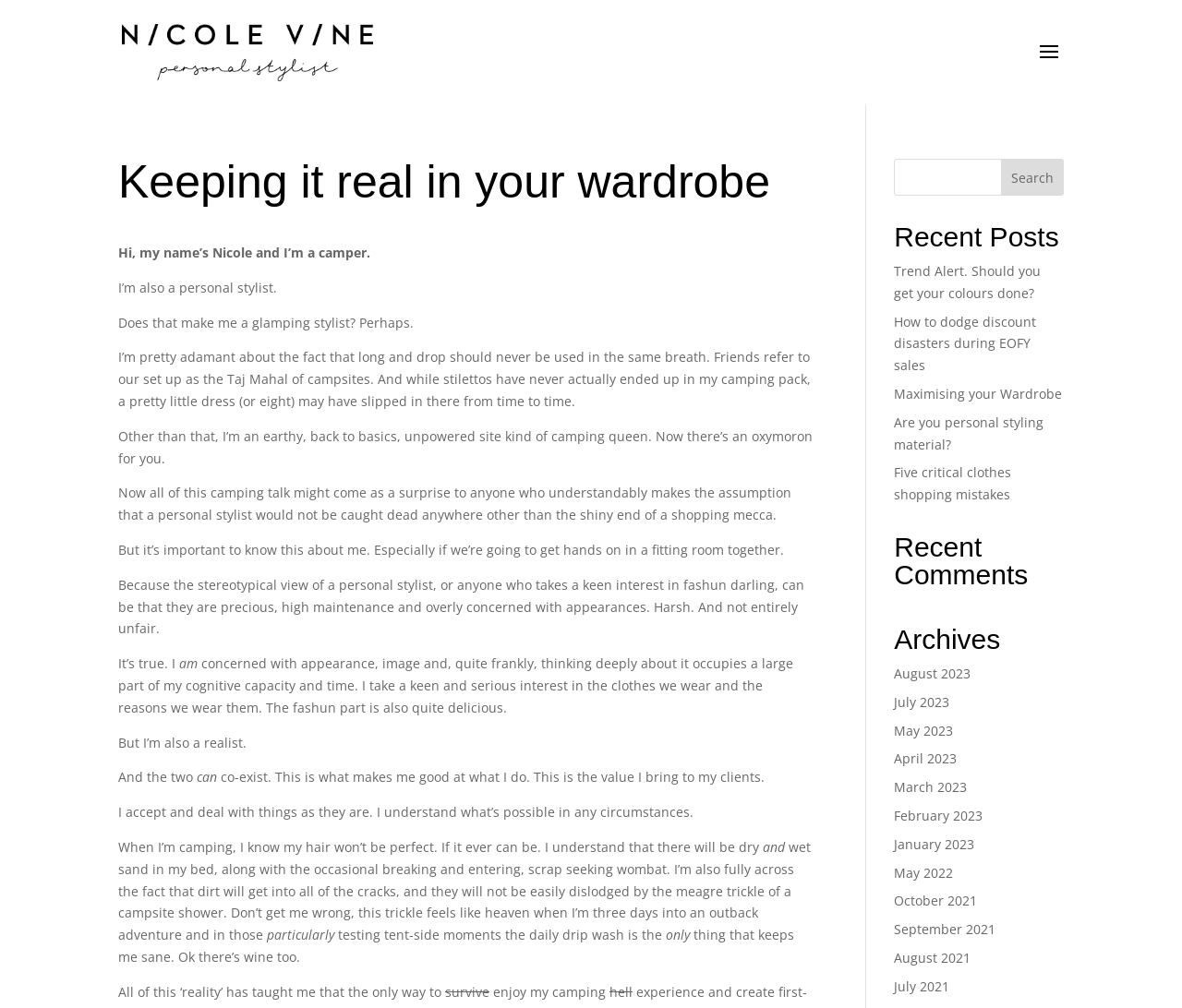Can you pinpoint the bounding box coordinates for the clickable element required for this instruction: "Click on the link to Nicole Vine's homepage"? The coordinates should be four float numbers between 0 and 1, i.e., [left, top, right, bottom].

[0.103, 0.042, 0.39, 0.059]